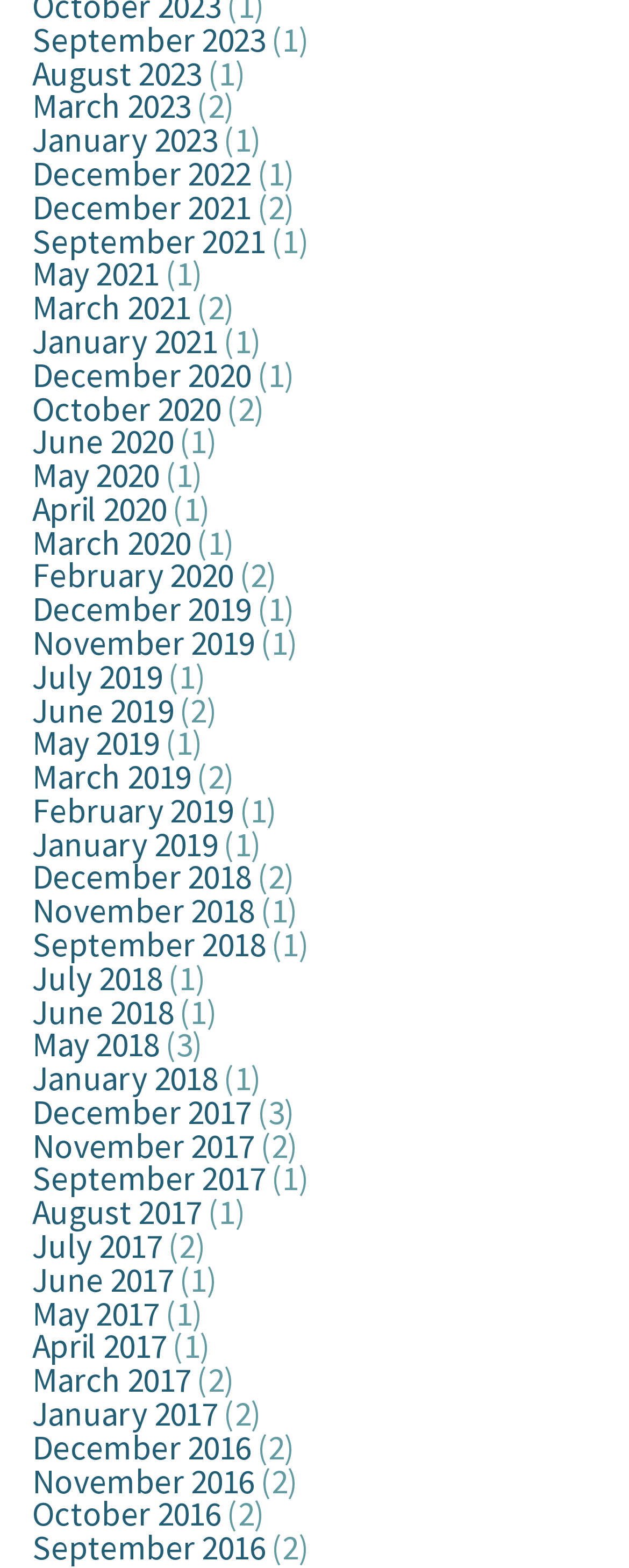Show me the bounding box coordinates of the clickable region to achieve the task as per the instruction: "Access December 2017".

[0.051, 0.56, 0.399, 0.588]